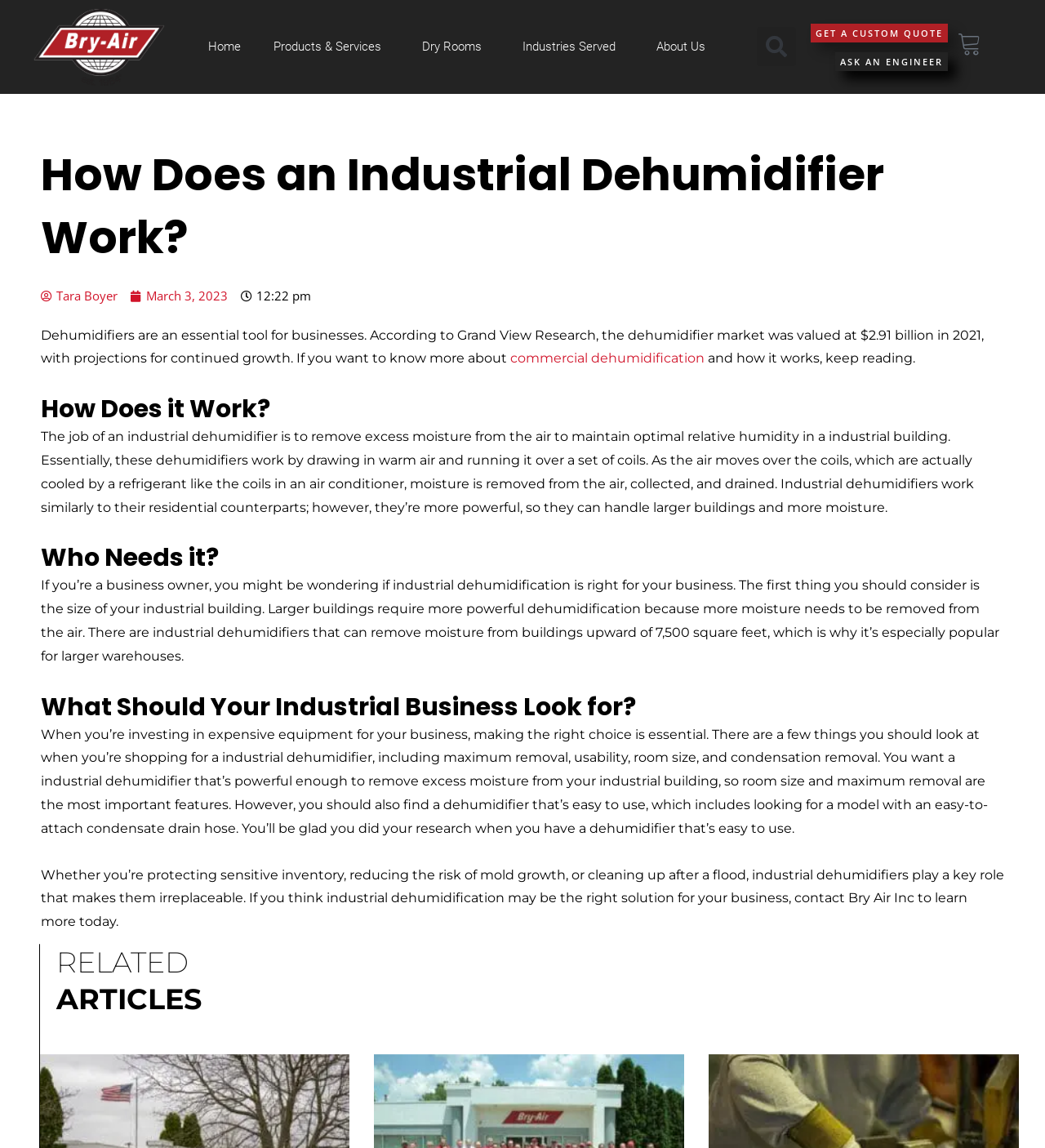Explain the webpage in detail, including its primary components.

This webpage is about industrial dehumidification, specifically explaining how it works and its importance for businesses. At the top, there is a navigation menu with links to "Home", "Products & Services", "Dry Rooms", "Industries Served", and "About Us". On the right side of the navigation menu, there is a search bar with a "Search" button. Below the navigation menu, there are two prominent calls-to-action: "GET A CUSTOM QUOTE" and "ASK AN ENGINEER".

The main content of the webpage is divided into sections, each with a heading. The first section, "How Does an Industrial Dehumidifier Work?", explains the process of dehumidification, including how industrial dehumidifiers remove excess moisture from the air. The second section, "Who Needs it?", discusses the importance of industrial dehumidification for businesses, particularly those with larger buildings. The third section, "What Should Your Industrial Business Look for?", provides guidance on what to consider when shopping for an industrial dehumidifier, including maximum removal, usability, room size, and condensation removal.

Throughout the webpage, there are several paragraphs of text that provide detailed information about industrial dehumidification. There are also links to related articles at the bottom of the page. Overall, the webpage is informative and provides valuable insights for businesses considering industrial dehumidification solutions.